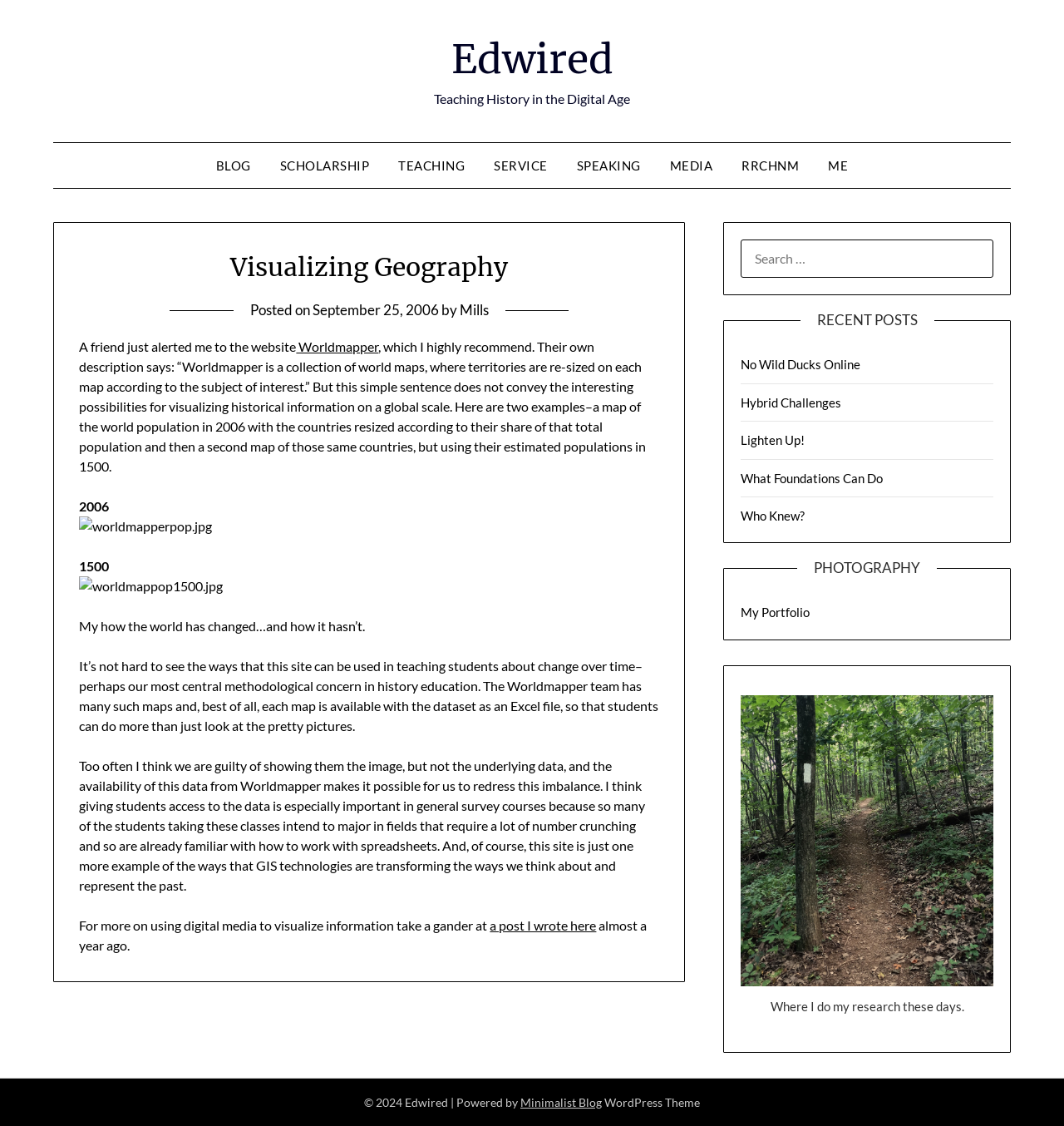Determine the bounding box coordinates of the clickable element necessary to fulfill the instruction: "Check the 'PHOTOGRAPHY' section". Provide the coordinates as four float numbers within the 0 to 1 range, i.e., [left, top, right, bottom].

[0.749, 0.496, 0.881, 0.513]